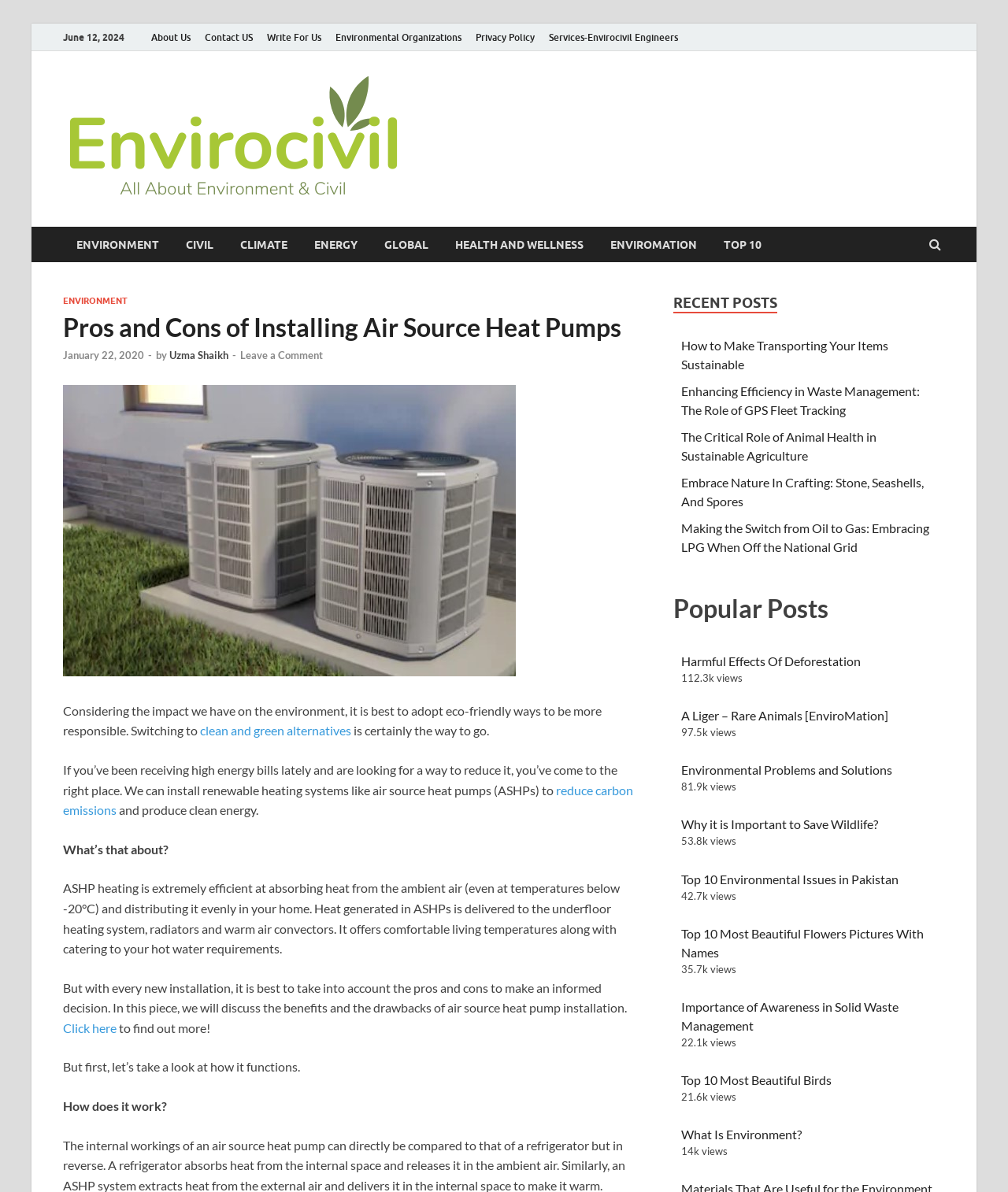What is the purpose of air source heat pumps?
Based on the image, respond with a single word or phrase.

to reduce carbon emissions